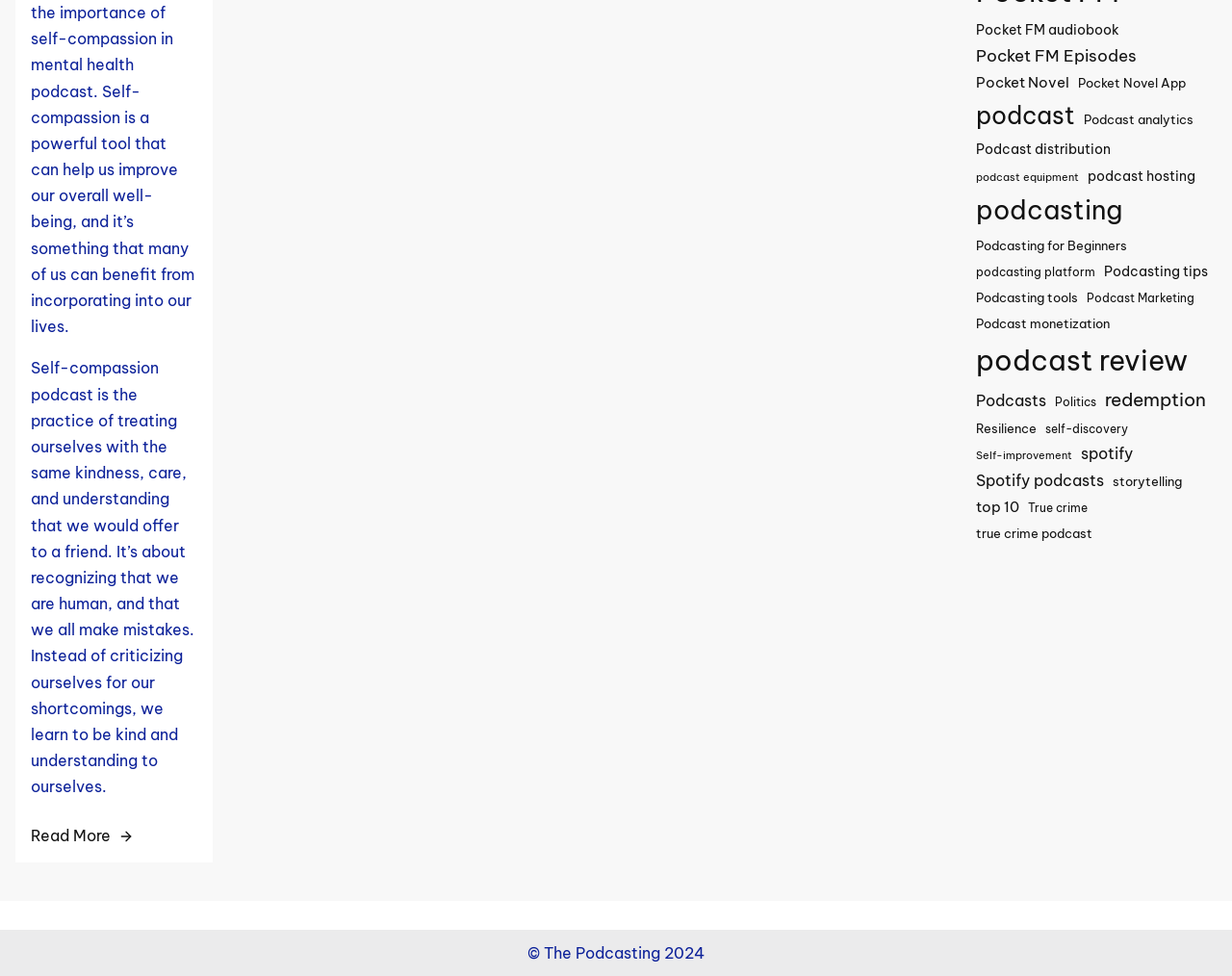Bounding box coordinates are specified in the format (top-left x, top-left y, bottom-right x, bottom-right y). All values are floating point numbers bounded between 0 and 1. Please provide the bounding box coordinate of the region this sentence describes: self-discovery

[0.849, 0.43, 0.916, 0.45]